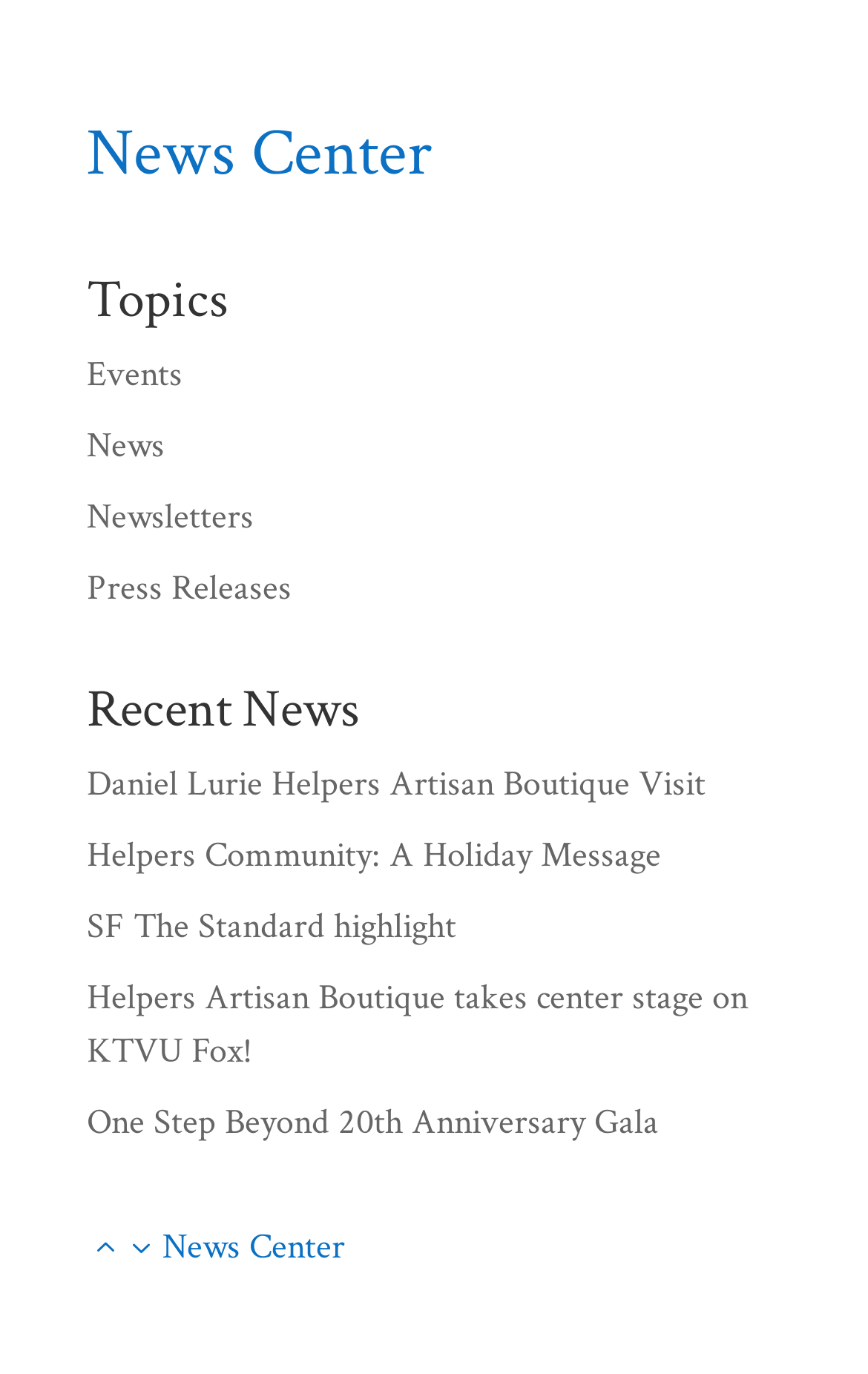Please identify the bounding box coordinates of the clickable region that I should interact with to perform the following instruction: "check out Helpers Community: A Holiday Message". The coordinates should be expressed as four float numbers between 0 and 1, i.e., [left, top, right, bottom].

[0.1, 0.605, 0.762, 0.639]